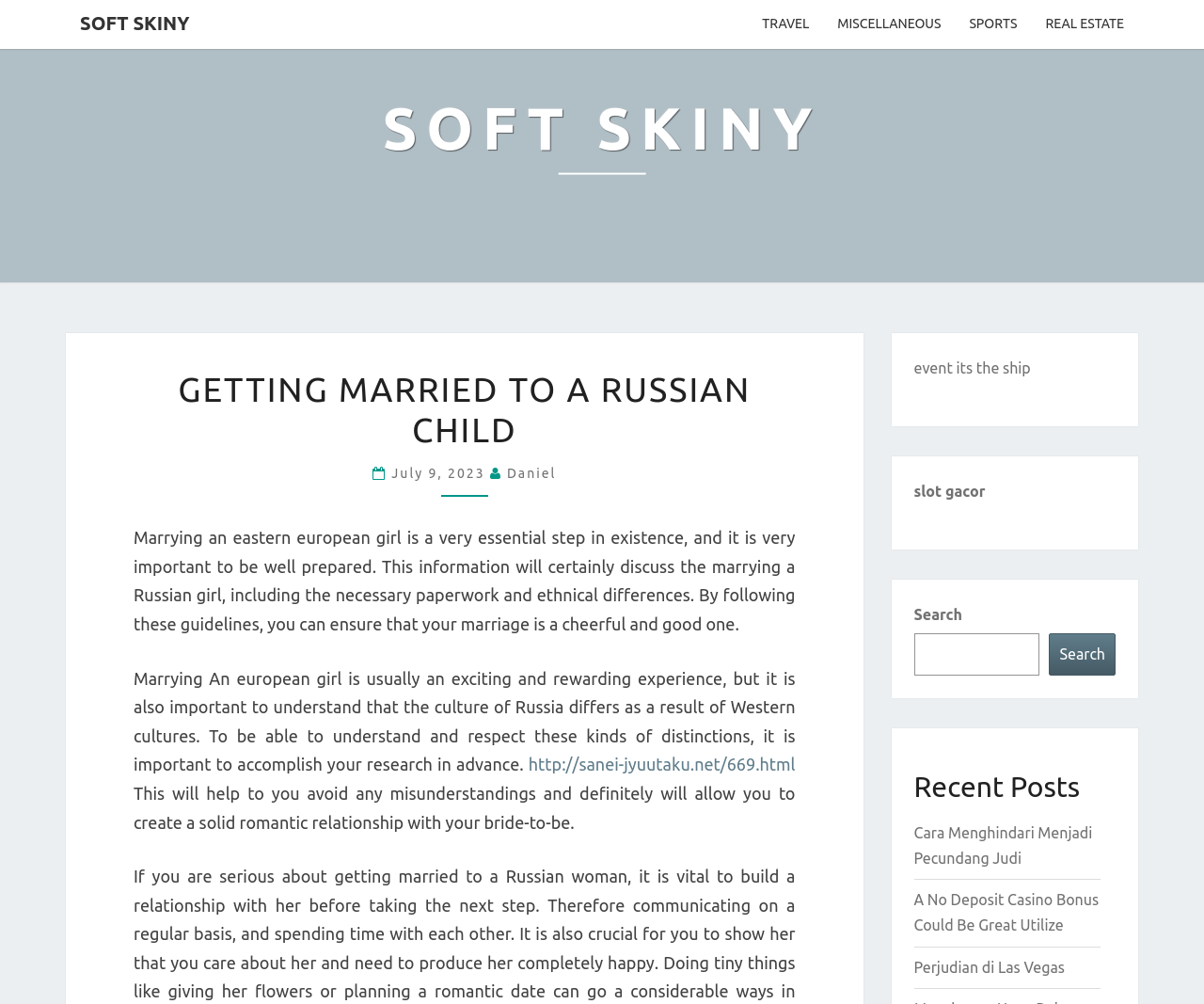Answer this question in one word or a short phrase: Who is the author of the article?

Daniel